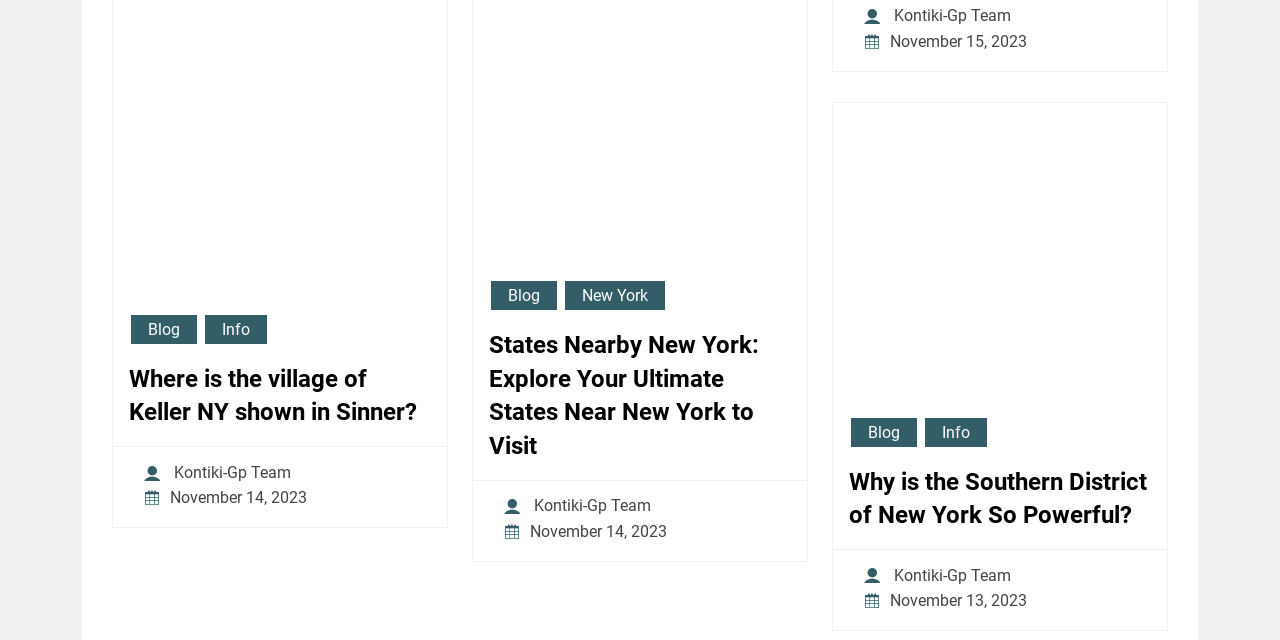Locate the UI element described by TOLSEN Clamp Tool with Magnifier and provide its bounding box coordinates. Use the format (top-left x, top-left y, bottom-right x, bottom-right y) with all values as floating point numbers between 0 and 1.

None